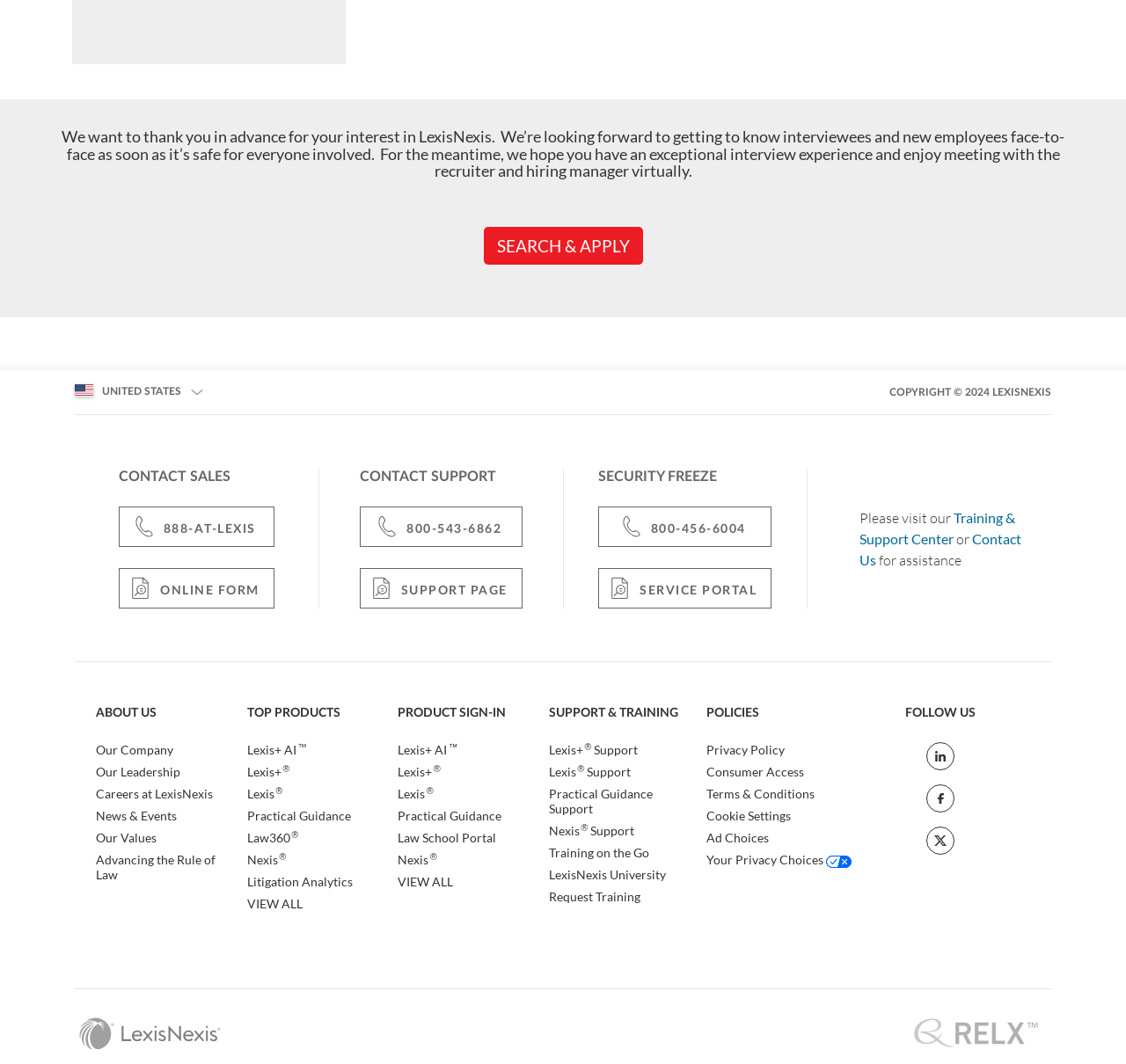Locate the bounding box coordinates of the element's region that should be clicked to carry out the following instruction: "Search and apply for a job". The coordinates need to be four float numbers between 0 and 1, i.e., [left, top, right, bottom].

[0.429, 0.213, 0.571, 0.249]